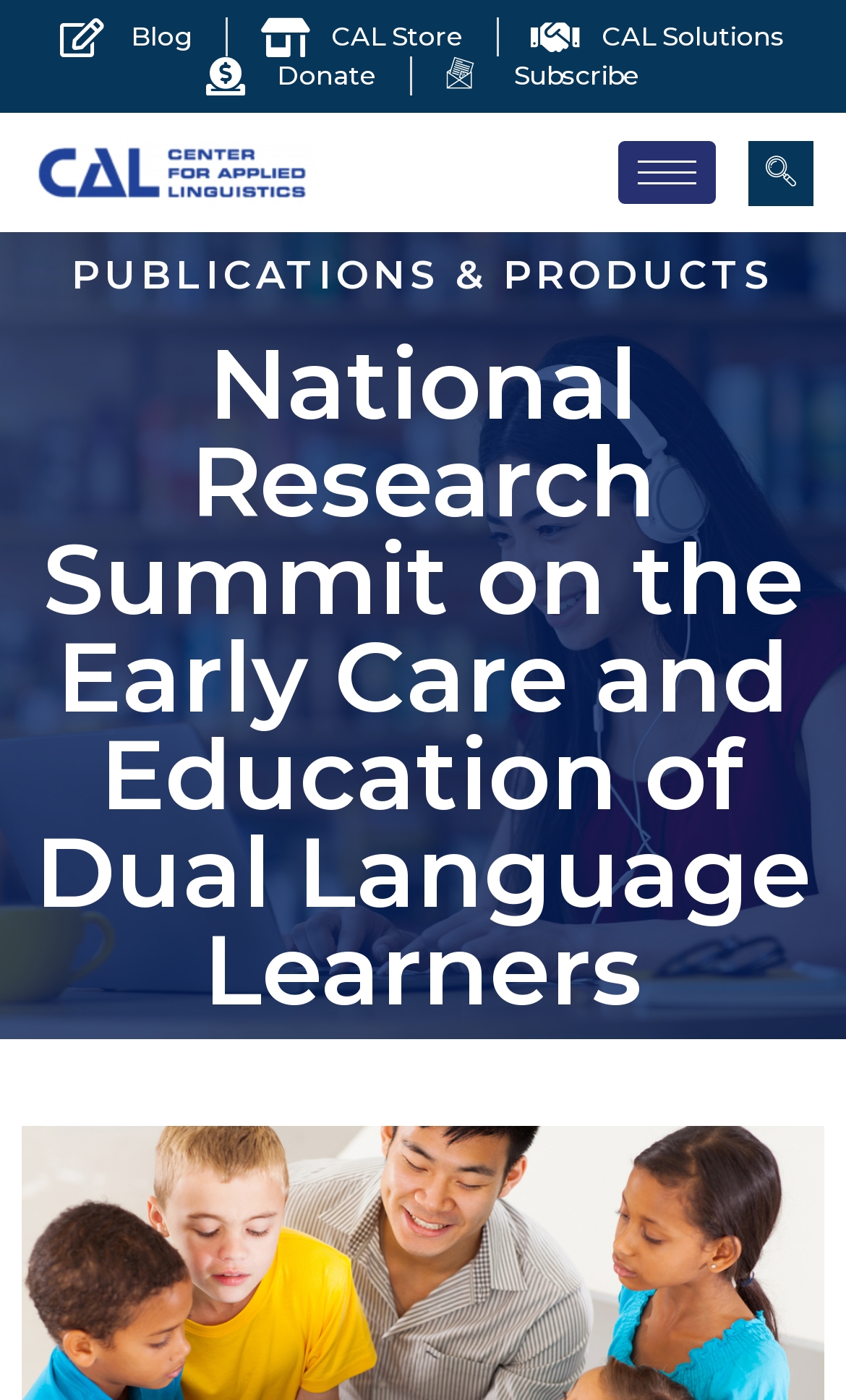Can you find and generate the webpage's heading?

PUBLICATIONS & PRODUCTS